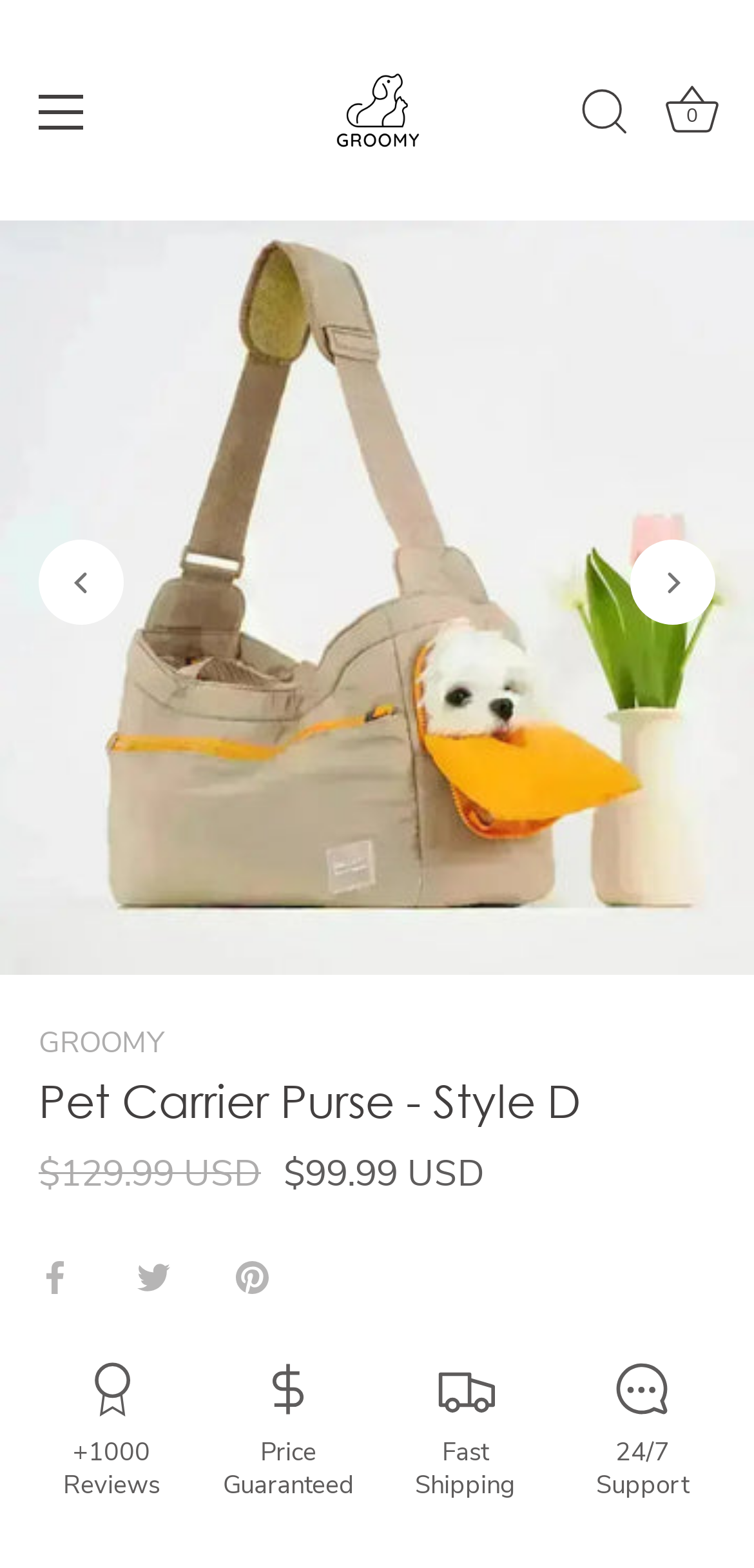Could you find the bounding box coordinates of the clickable area to complete this instruction: "Share on Facebook"?

[0.051, 0.801, 0.095, 0.826]